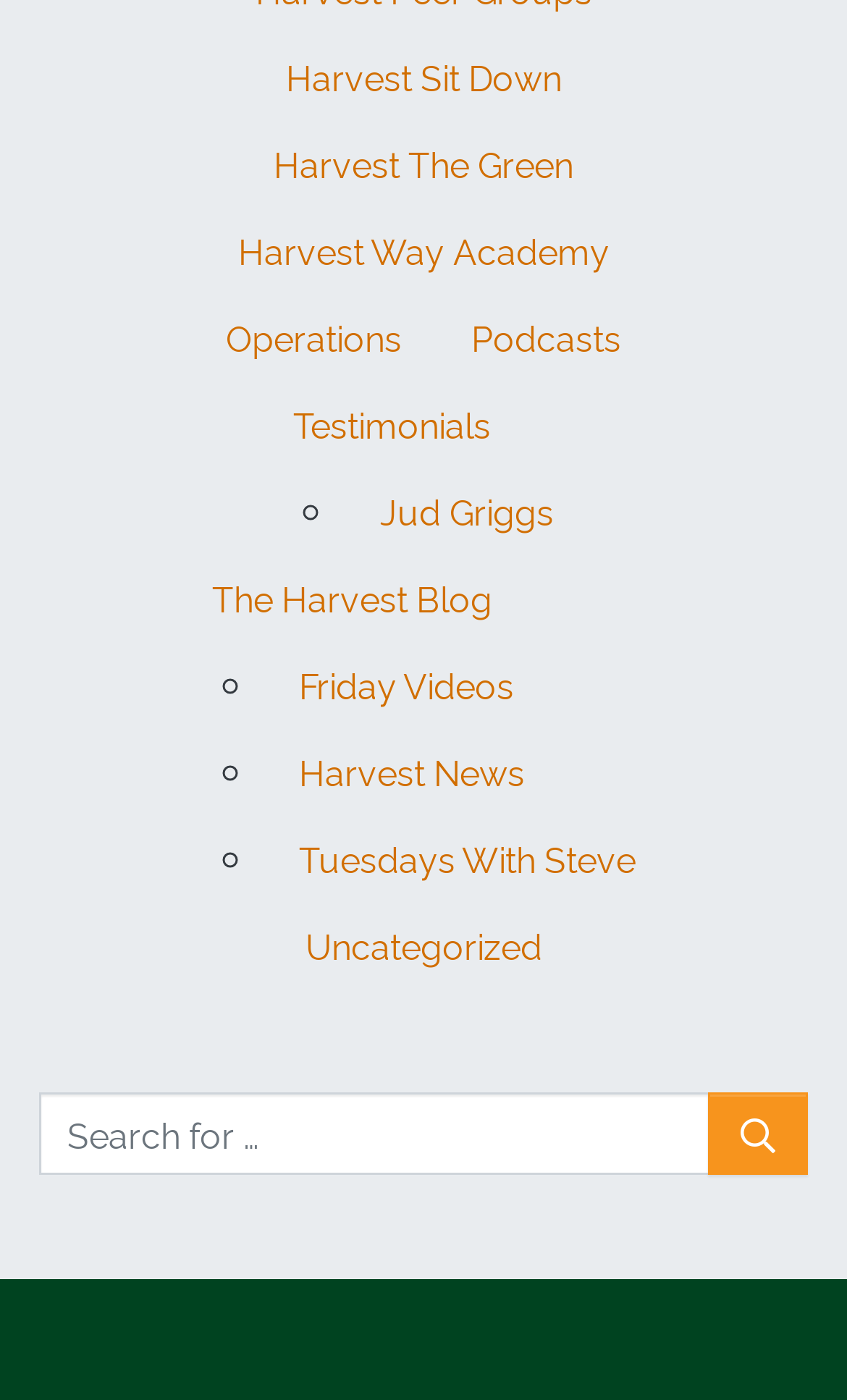How many list markers are there?
Give a detailed explanation using the information visible in the image.

I counted the list markers (◦) on the webpage and found 4 of them, each preceding a link in the middle section.